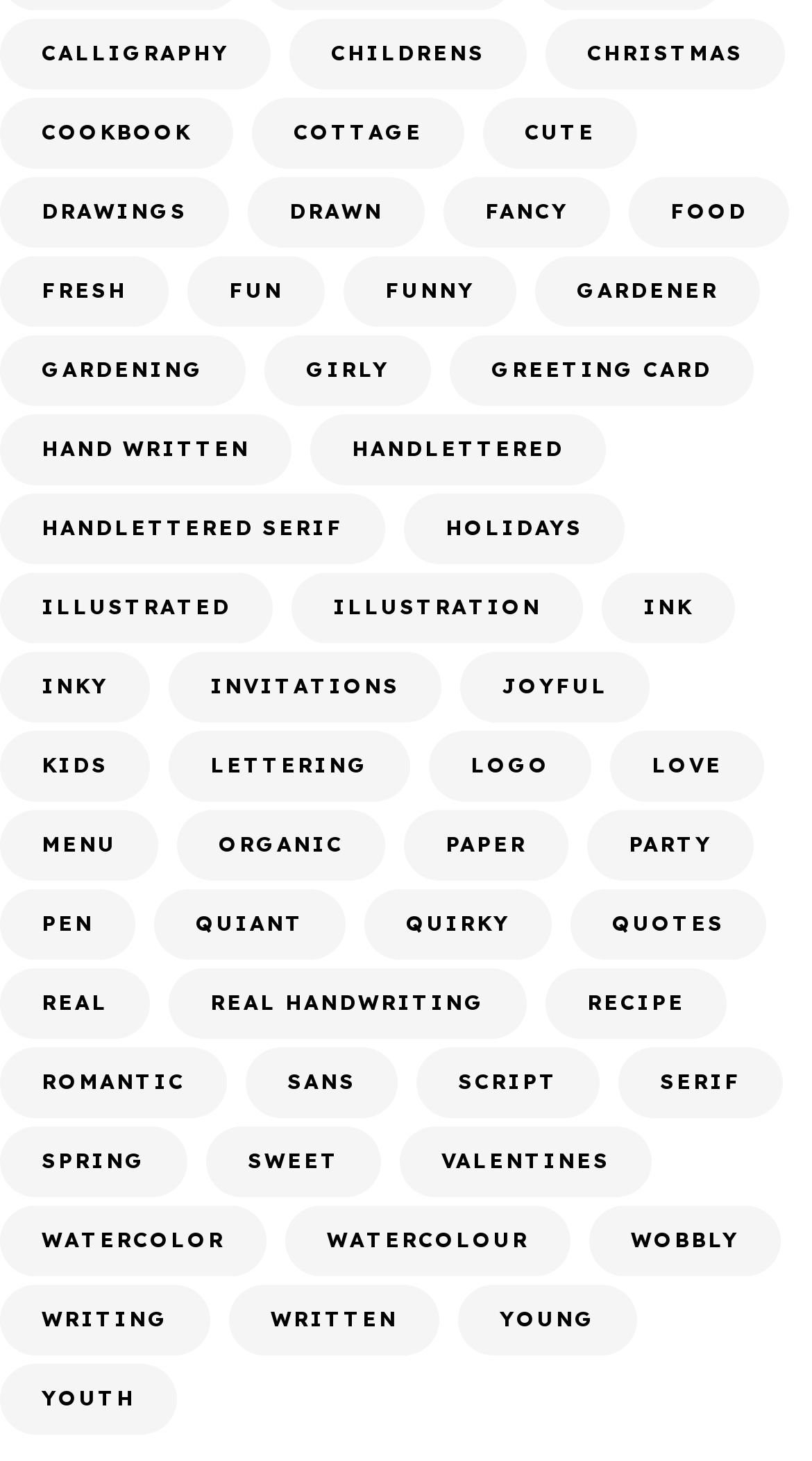Reply to the question with a single word or phrase:
What is the category of fonts that is related to writing?

HAND WRITTEN